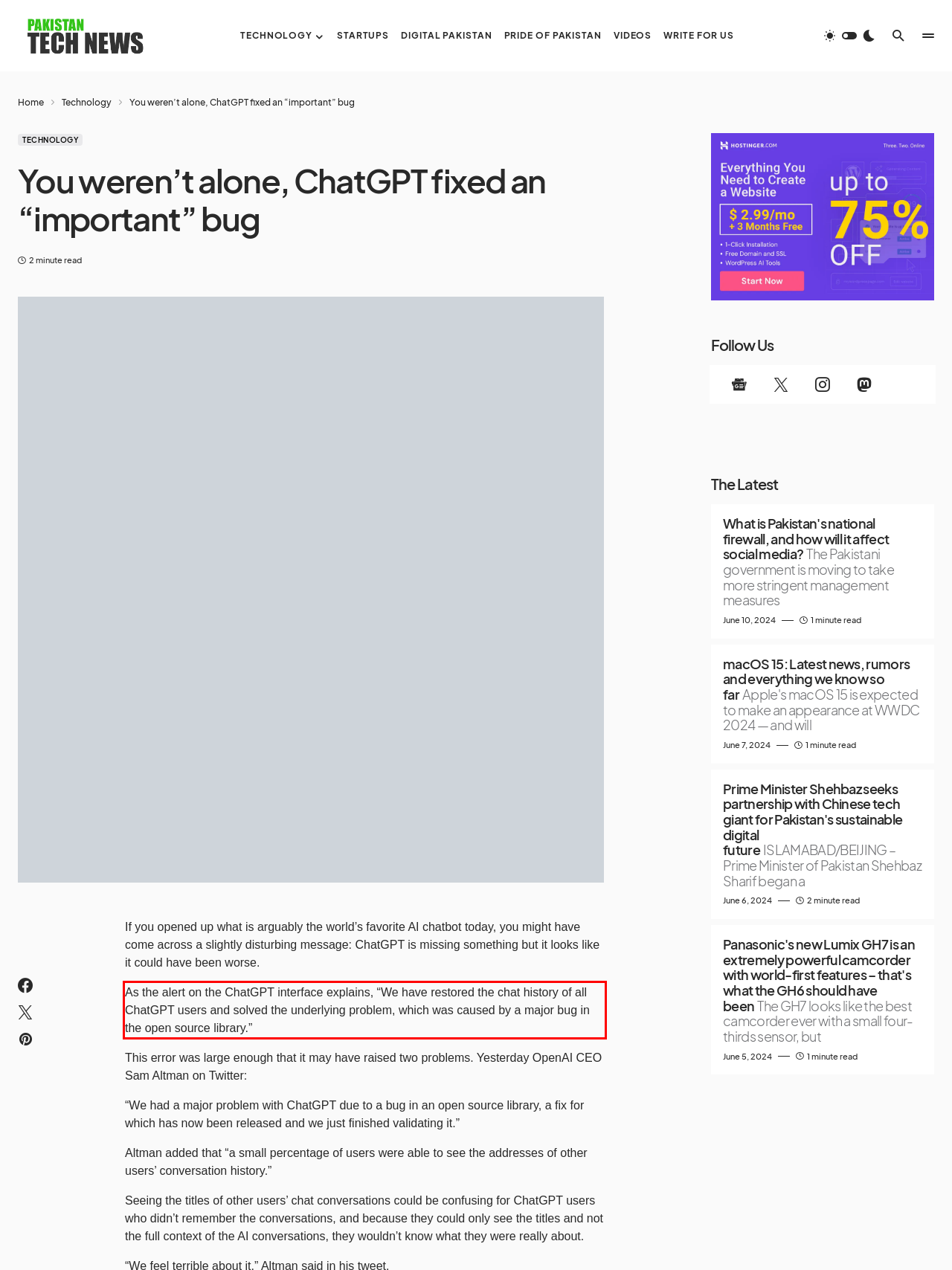Within the provided webpage screenshot, find the red rectangle bounding box and perform OCR to obtain the text content.

As the alert on the ChatGPT interface explains, “We have restored the chat history of all ChatGPT users and solved the underlying problem, which was caused by a major bug in the open source library.”